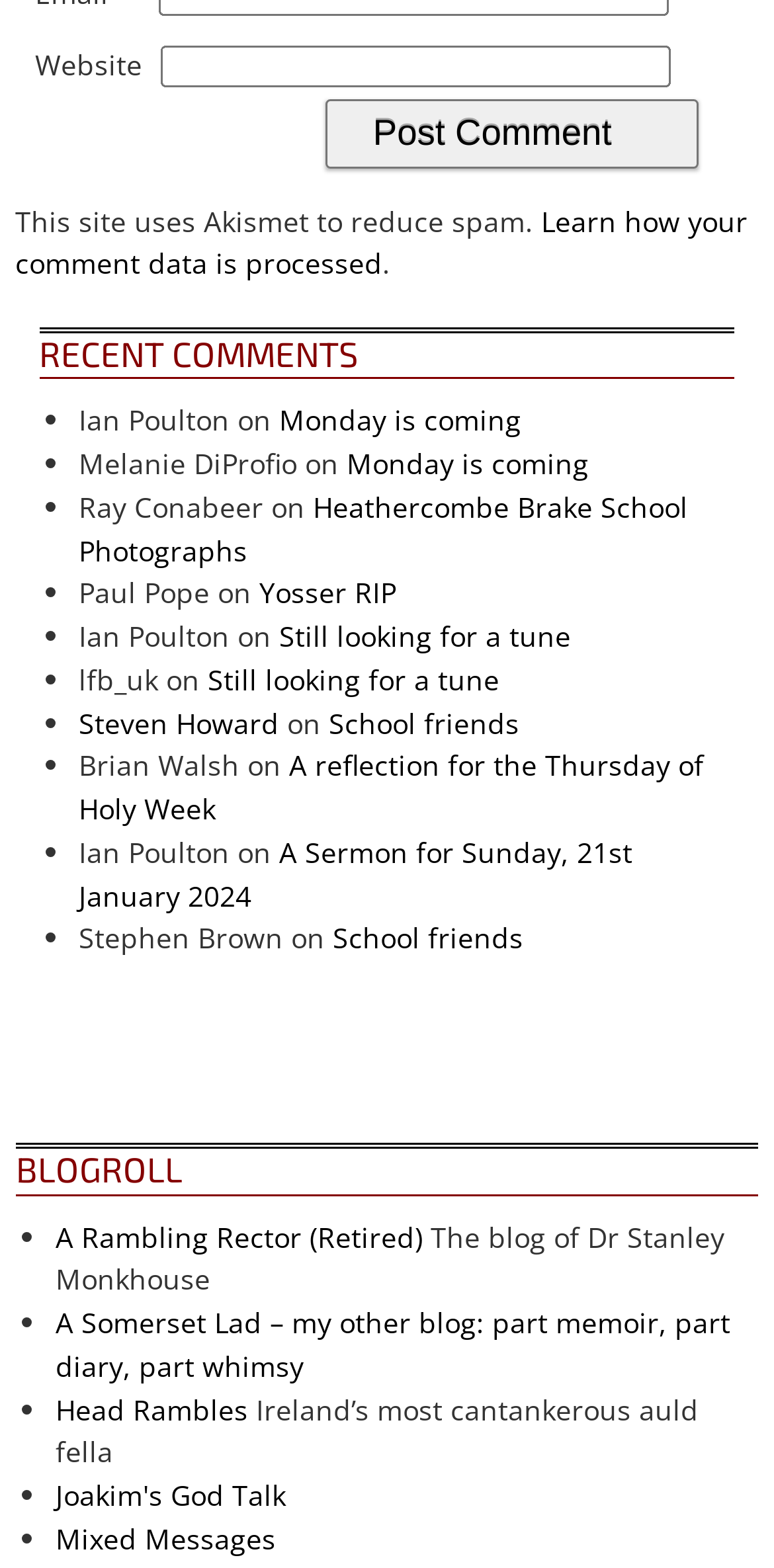How many recent comments are listed?
Answer the question with detailed information derived from the image.

I counted the number of list markers and corresponding comment texts, and there are 10 recent comments listed on this webpage.